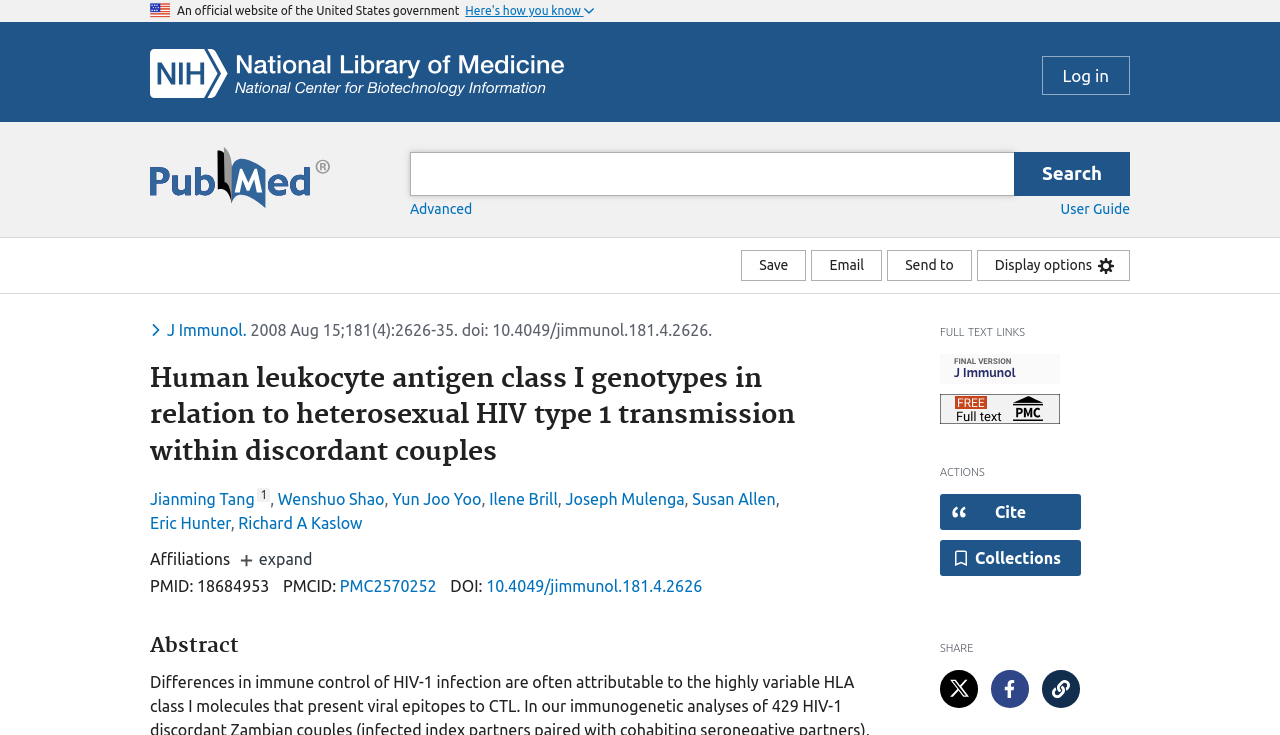Identify the bounding box coordinates of the clickable region necessary to fulfill the following instruction: "View the abstract". The bounding box coordinates should be four float numbers between 0 and 1, i.e., [left, top, right, bottom].

[0.117, 0.863, 0.68, 0.895]